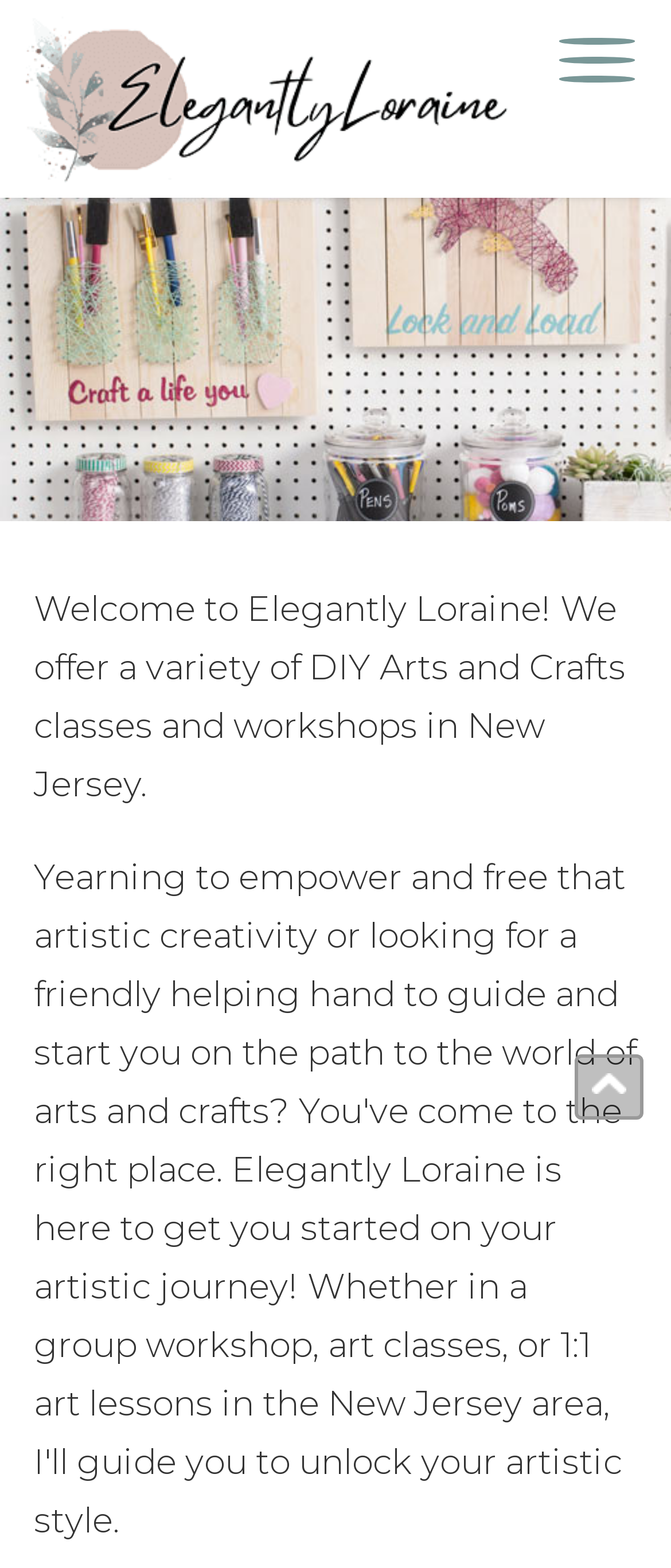Determine the main heading text of the webpage.

Arts & Crafts Workshops & Events in NJ